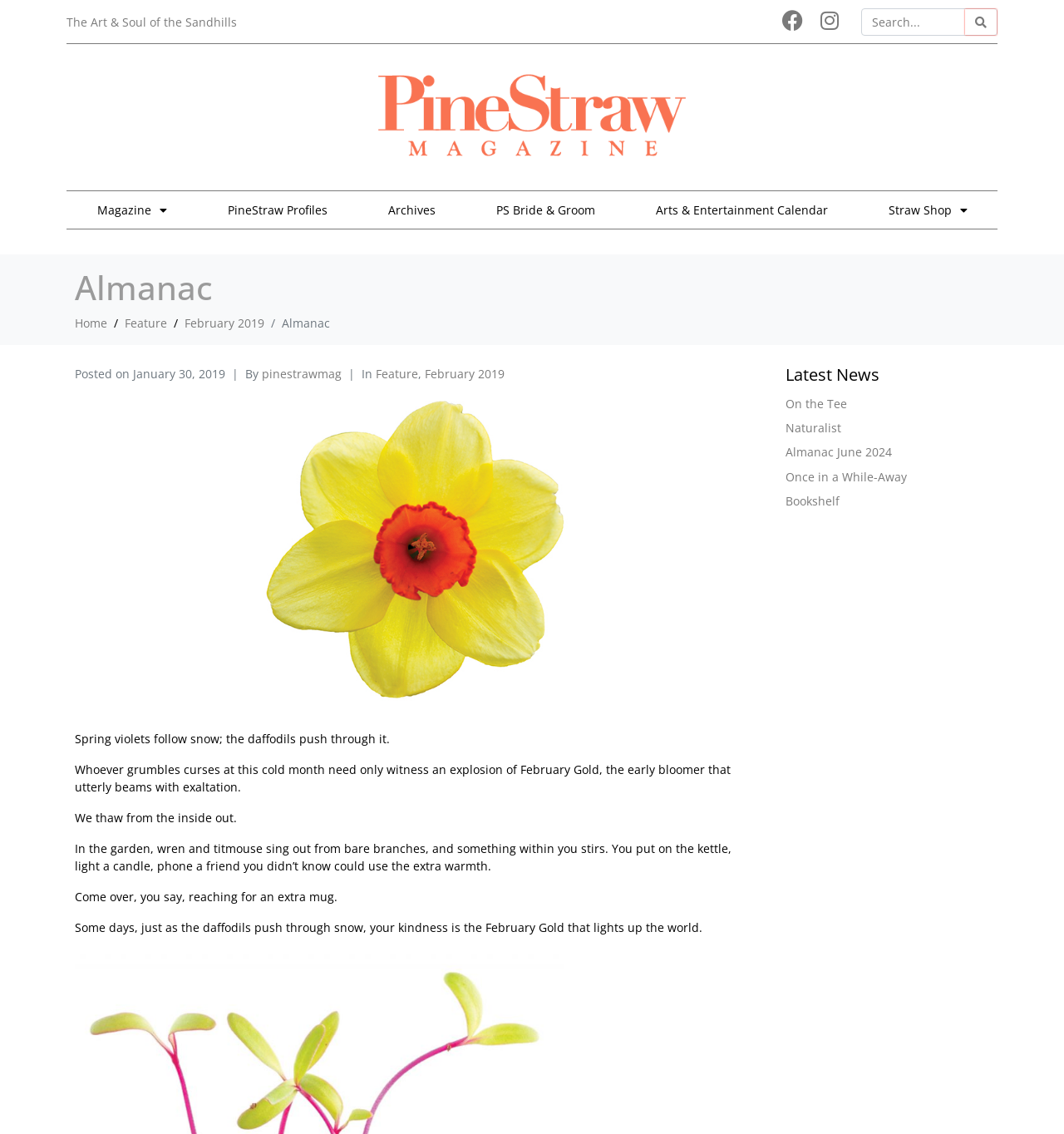Can you show the bounding box coordinates of the region to click on to complete the task described in the instruction: "Search for something"?

[0.809, 0.007, 0.937, 0.032]